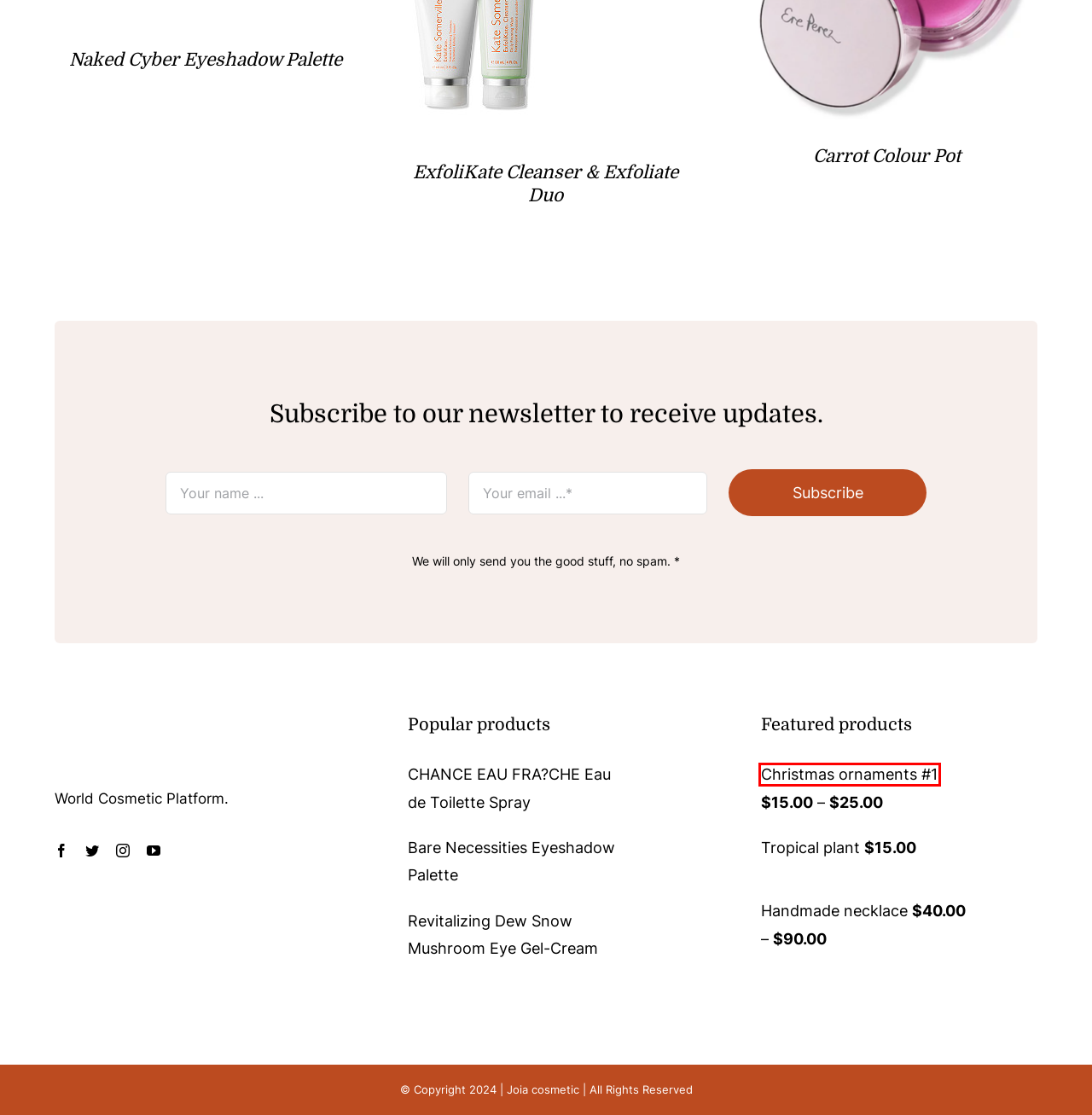Given a screenshot of a webpage with a red bounding box, please pick the webpage description that best fits the new webpage after clicking the element inside the bounding box. Here are the candidates:
A. Handmade necklace – Joia cosmetic
B. Cosmetics – Joia cosmetic
C. Tropical plant – Joia cosmetic
D. Revitalizing Dew Snow Mushroom Eye Gel-Cream – Joia cosmetic
E. Christmas ornaments #1 – Joia cosmetic
F. CHANCE EAU FRA?CHE Eau de Toilette Spray – Joia cosmetic
G. Bare Necessities Eyeshadow Palette – Joia cosmetic
H. My Account – Joia cosmetic

E